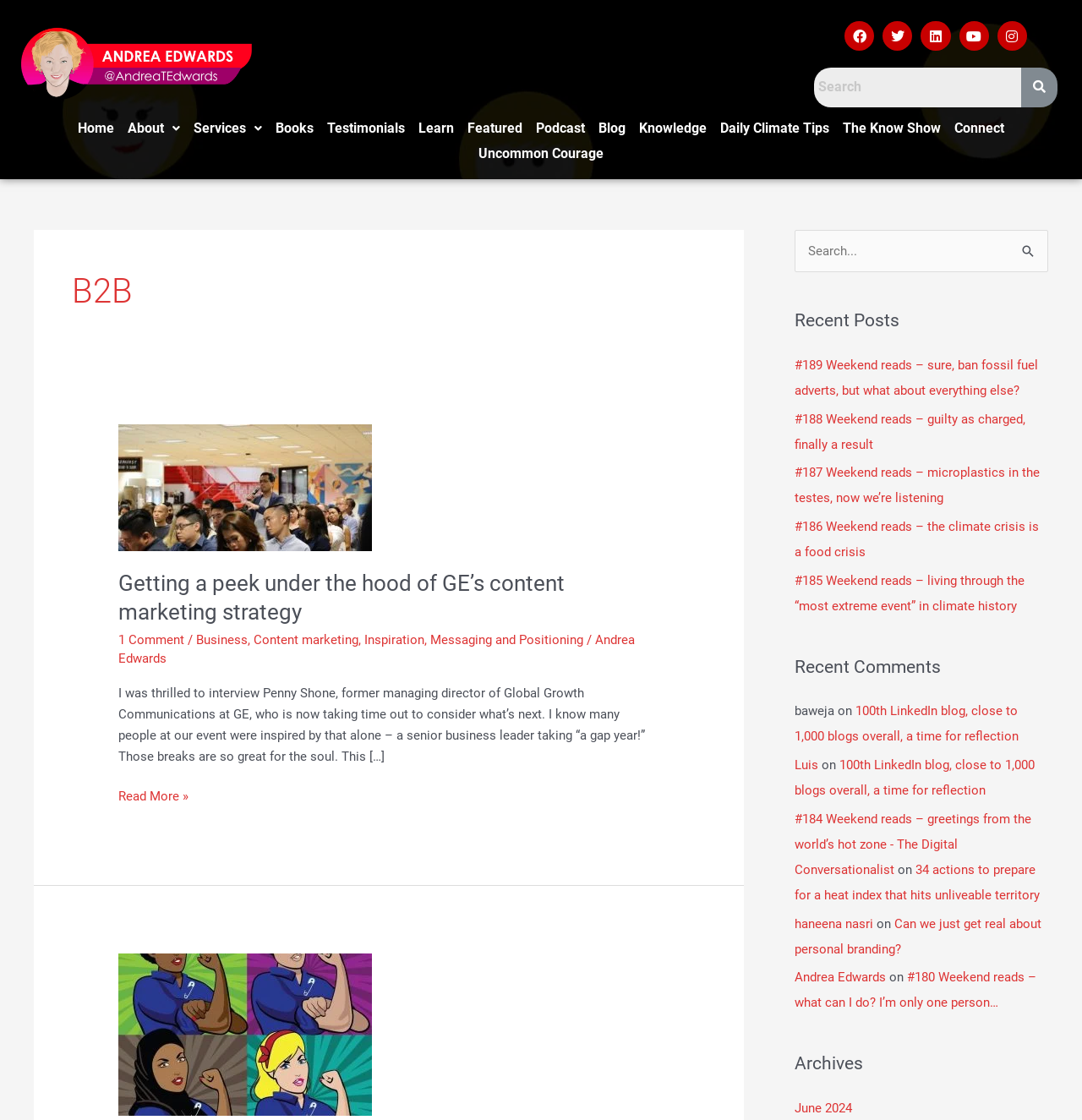Provide the bounding box coordinates, formatted as (top-left x, top-left y, bottom-right x, bottom-right y), with all values being floating point numbers between 0 and 1. Identify the bounding box of the UI element that matches the description: Daily Climate Tips

[0.659, 0.103, 0.773, 0.126]